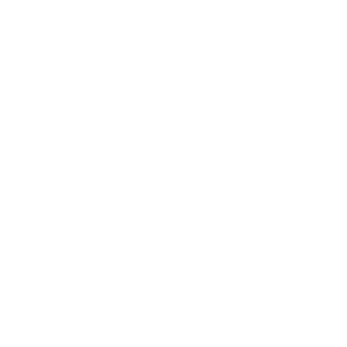What theme does the visual reinforce?
Carefully examine the image and provide a detailed answer to the question.

The design of the image highlights the natural attributes of ginseng, which aligns with its reputation as a powerful herbal supplement, and reinforces themes of energy and well-being, making it a fitting illustration for the product.